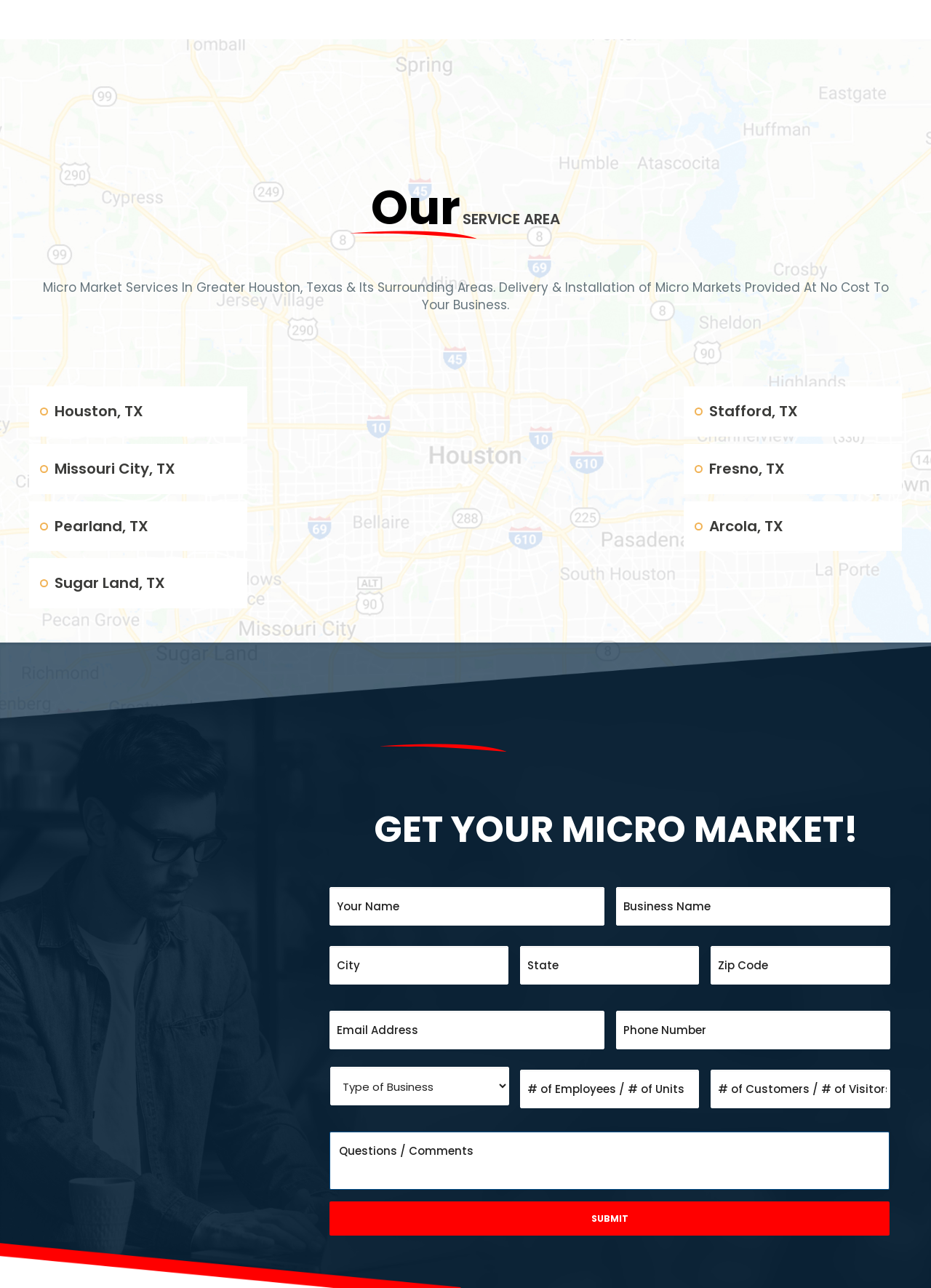Given the webpage screenshot, identify the bounding box of the UI element that matches this description: "name="input_21" placeholder="Business Name"".

[0.661, 0.689, 0.956, 0.719]